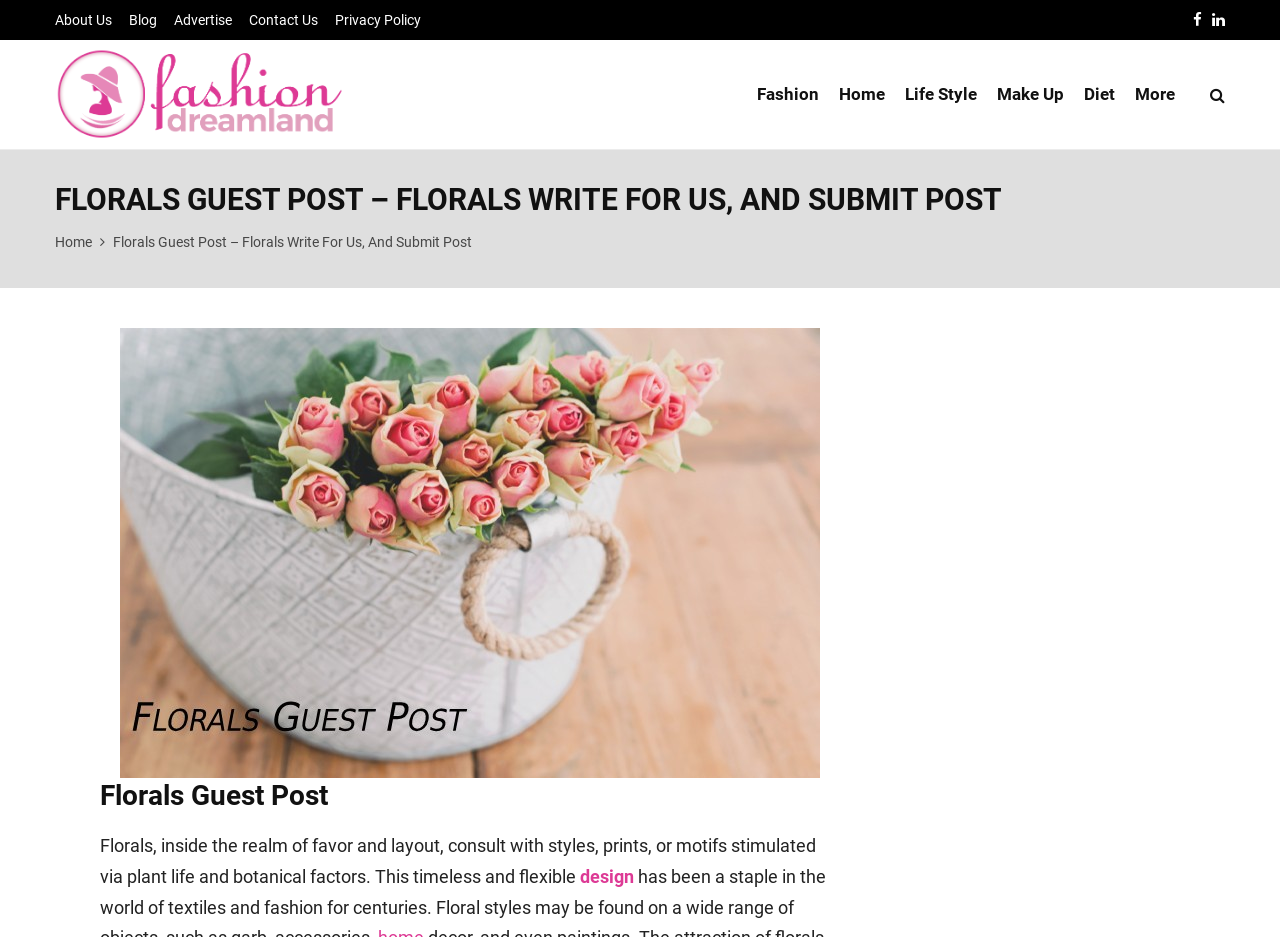Respond to the question with just a single word or phrase: 
What is the name of the website?

Fashion Dream Land